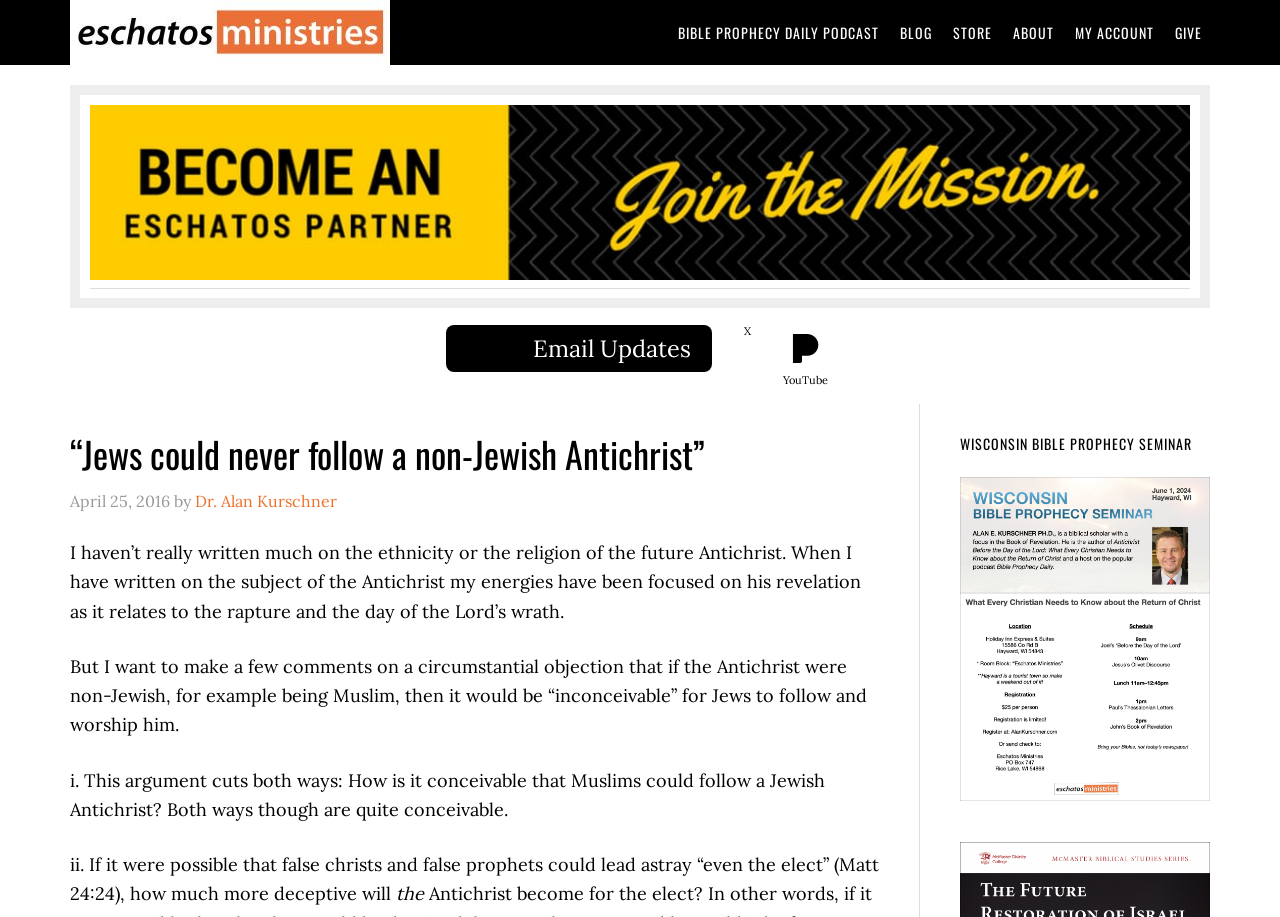Please locate the bounding box coordinates of the element that needs to be clicked to achieve the following instruction: "Visit the 'YouTube' channel". The coordinates should be four float numbers between 0 and 1, i.e., [left, top, right, bottom].

[0.607, 0.354, 0.652, 0.436]